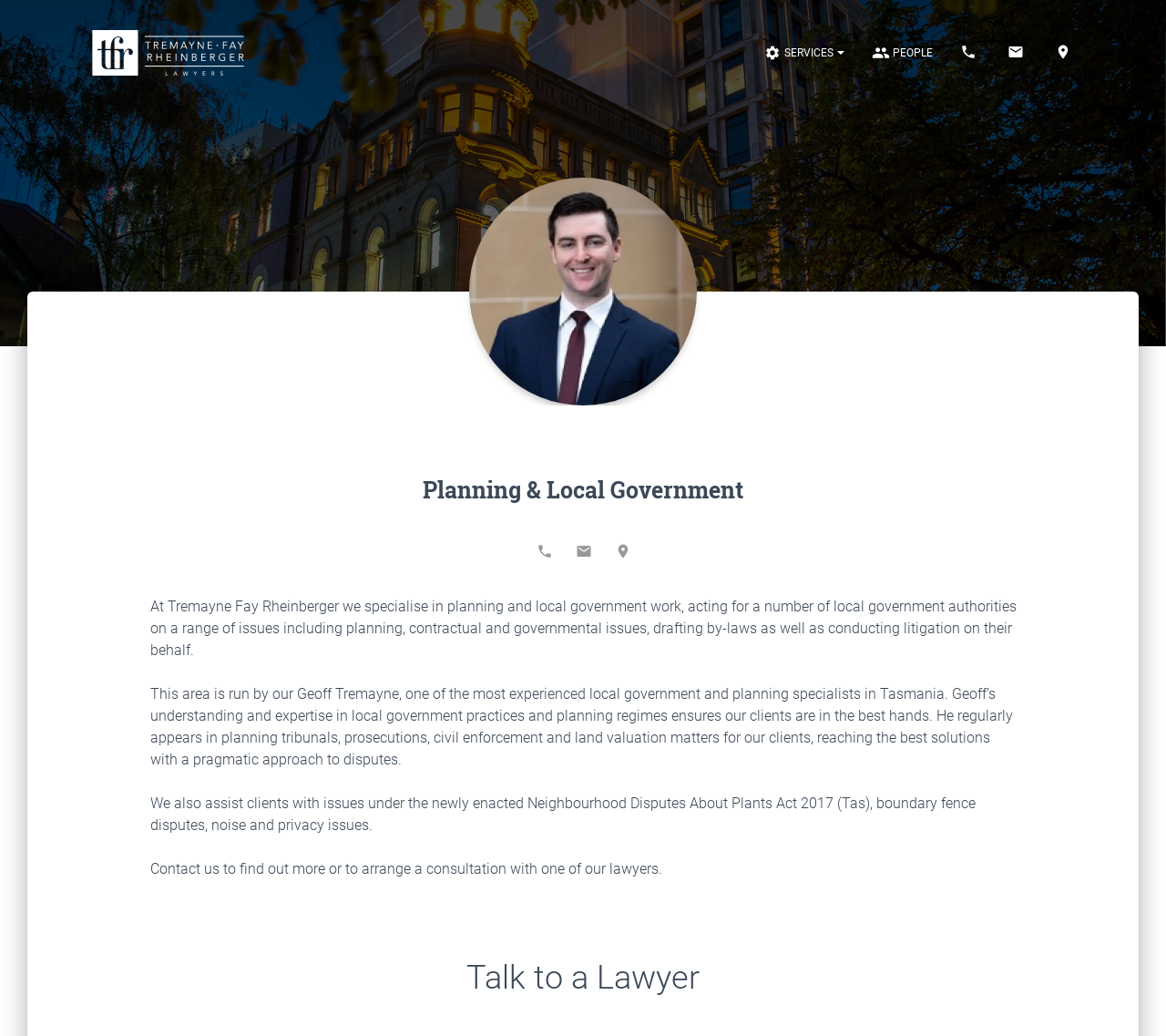Provide your answer to the question using just one word or phrase: What can you do to find out more about the law firm's services?

Contact us